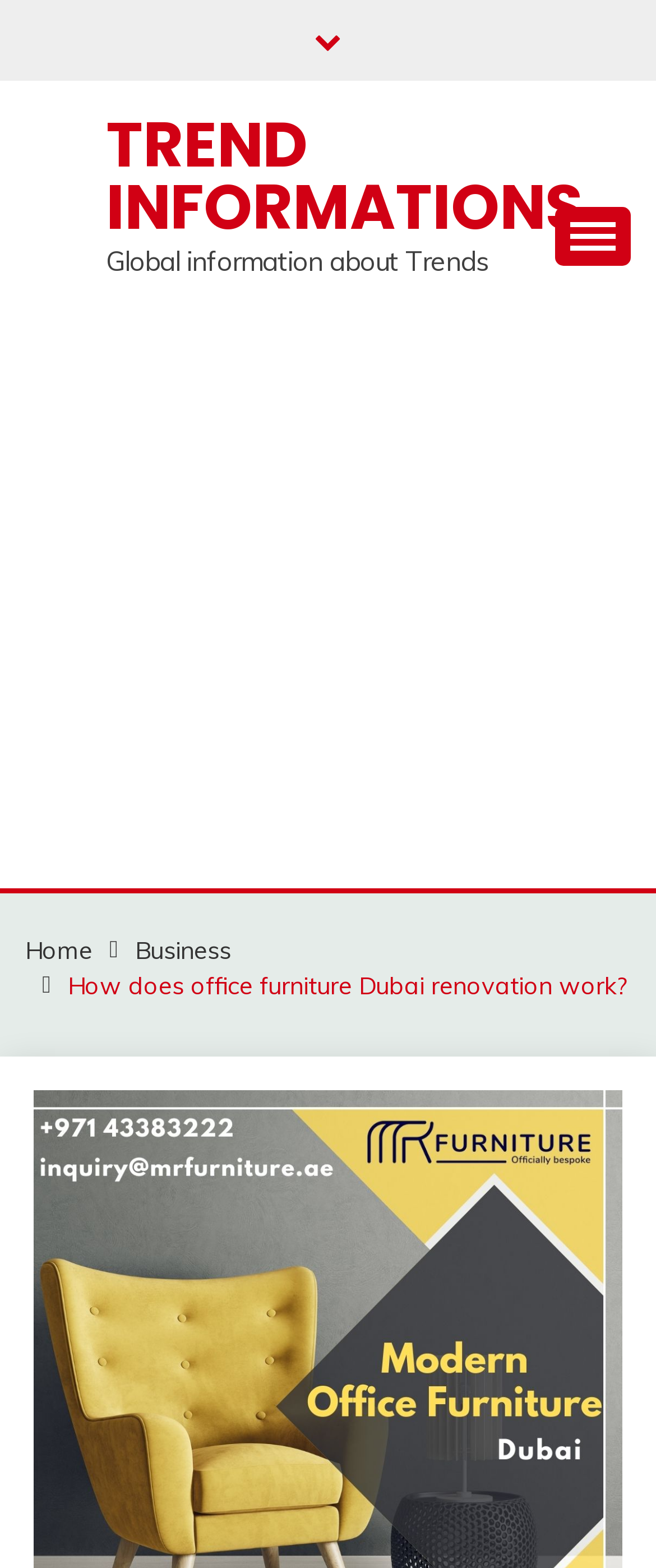Give a one-word or one-phrase response to the question: 
How many links are in the breadcrumbs navigation?

3